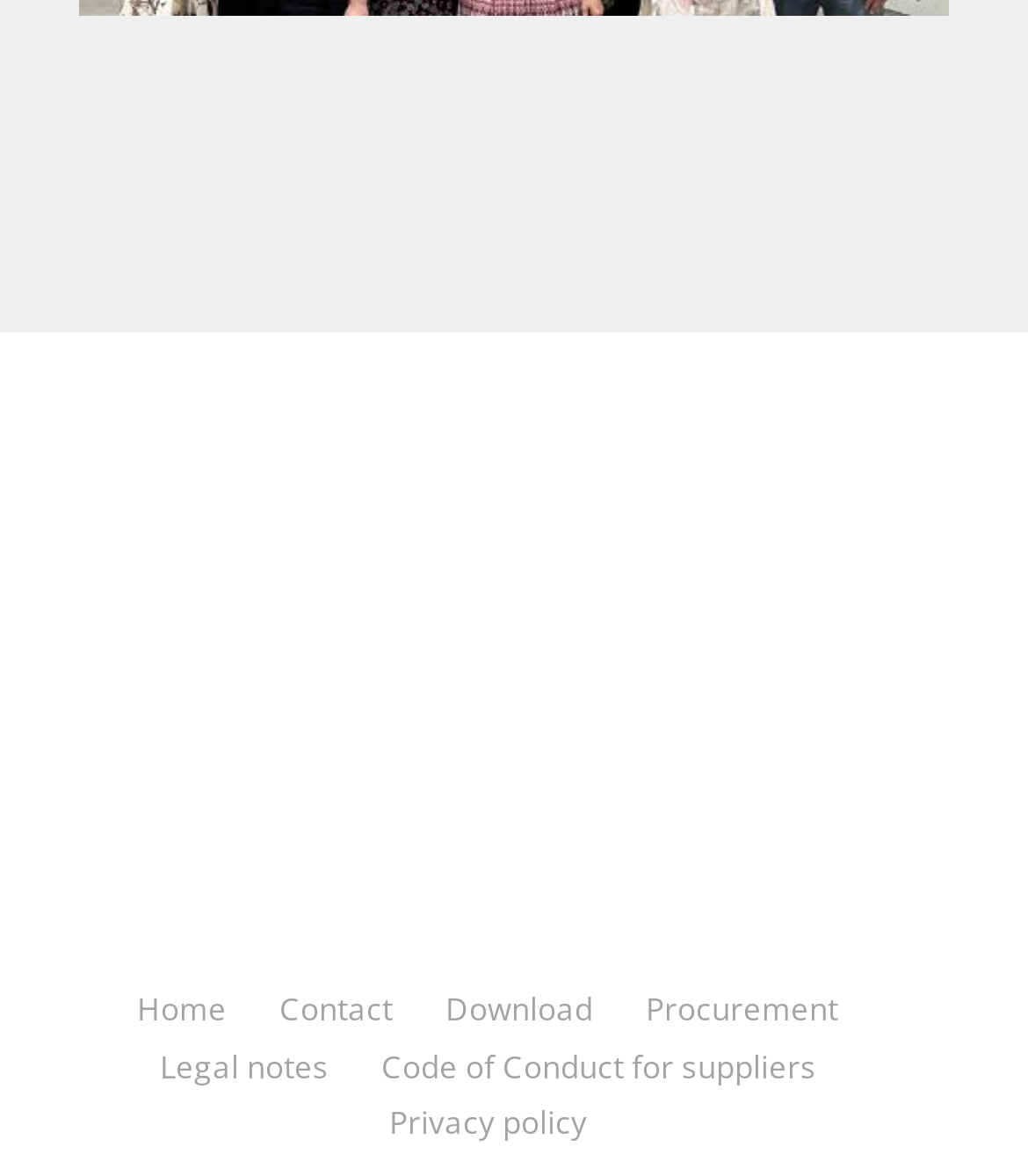Identify the bounding box coordinates for the UI element described by the following text: "Legal notes". Provide the coordinates as four float numbers between 0 and 1, in the format [left, top, right, bottom].

[0.155, 0.889, 0.319, 0.923]